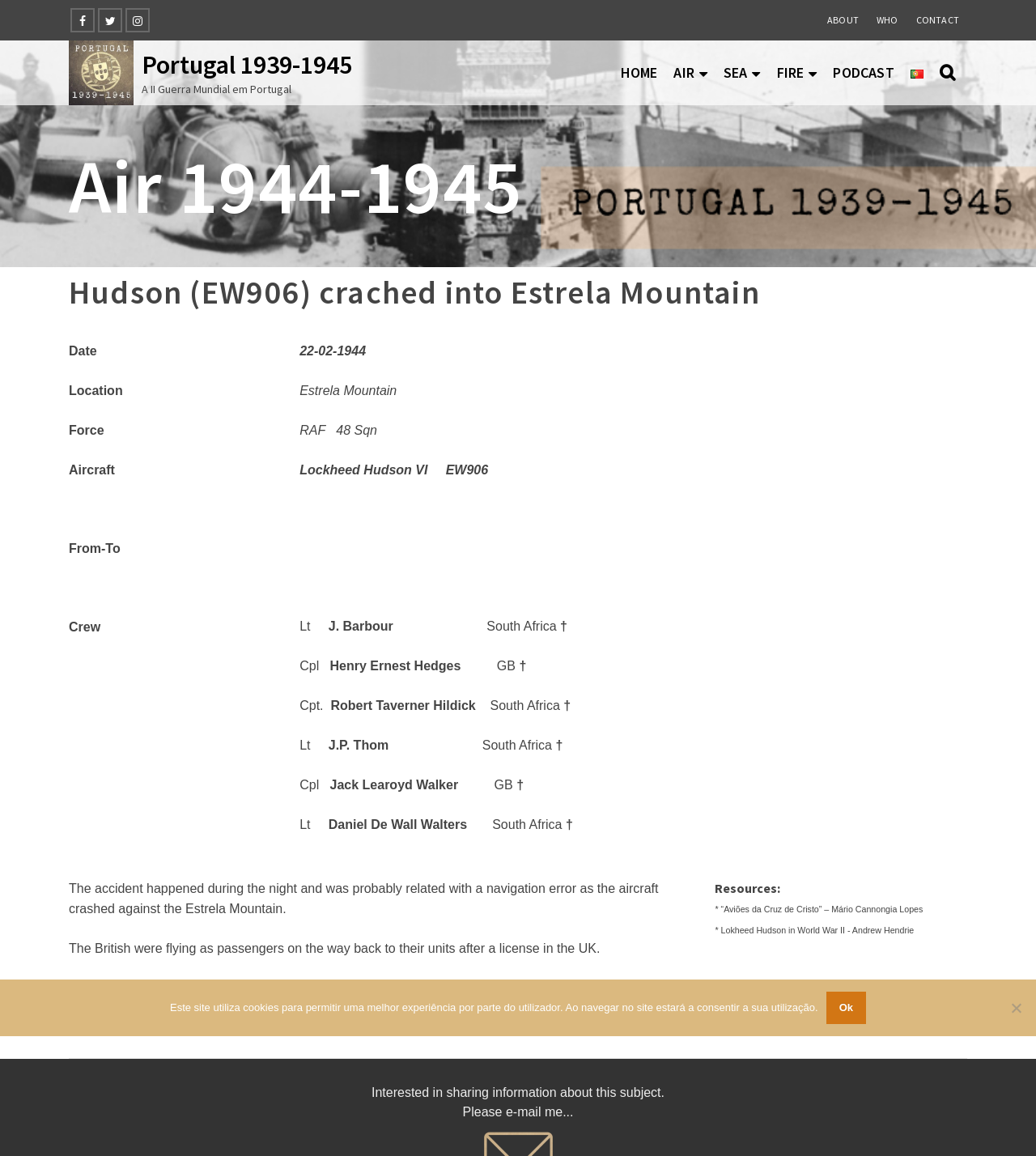How many crew members are listed?
Analyze the image and deliver a detailed answer to the question.

I counted the number of crew members listed on the webpage, which are Lt J. Barbour, Cpl Henry Ernest Hedges, Cpt. Robert, Lt J.P. Thom, and Cpl Jack Learoyd Walker.